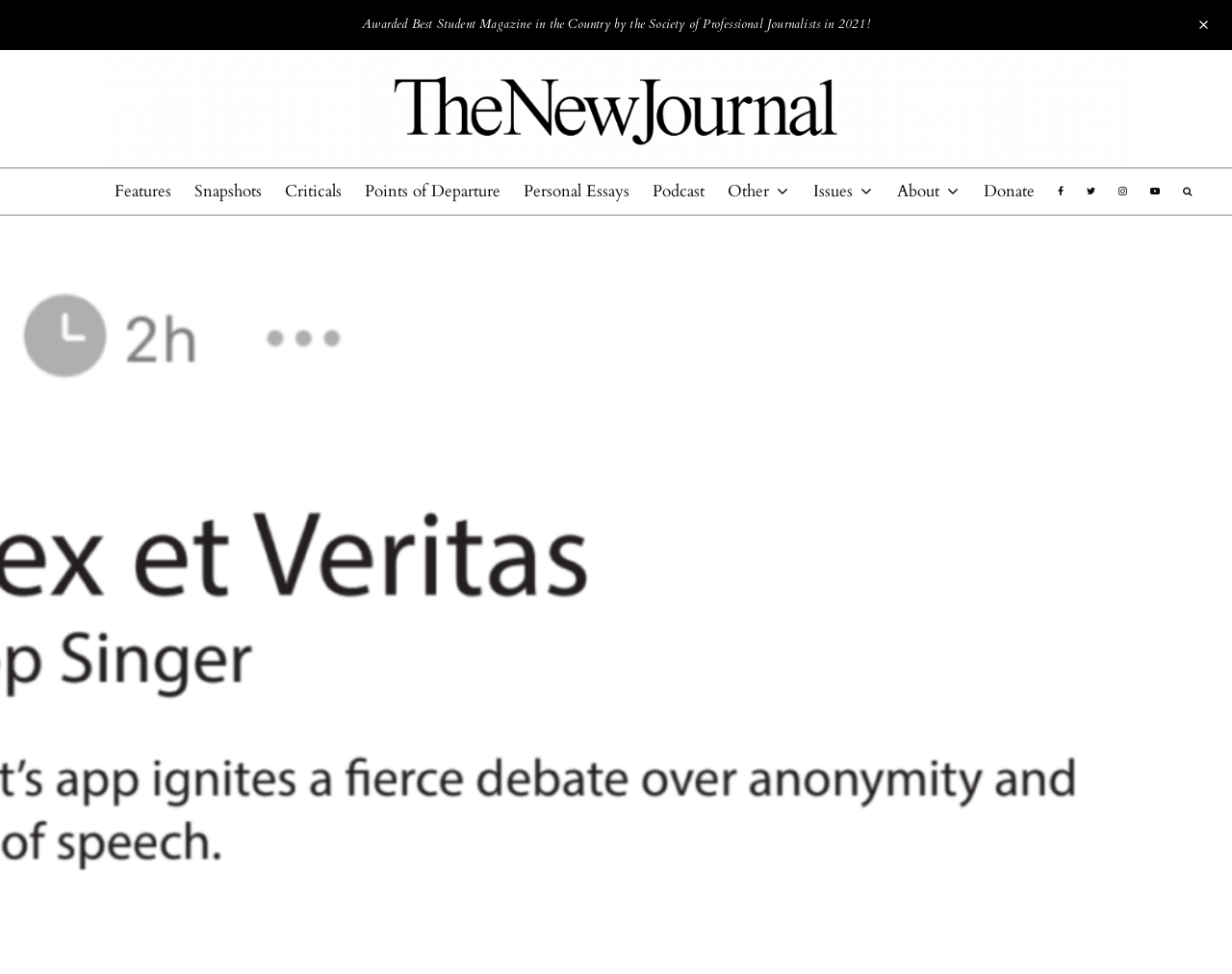Based on the description "Podcast", find the bounding box of the specified UI element.

[0.52, 0.173, 0.581, 0.22]